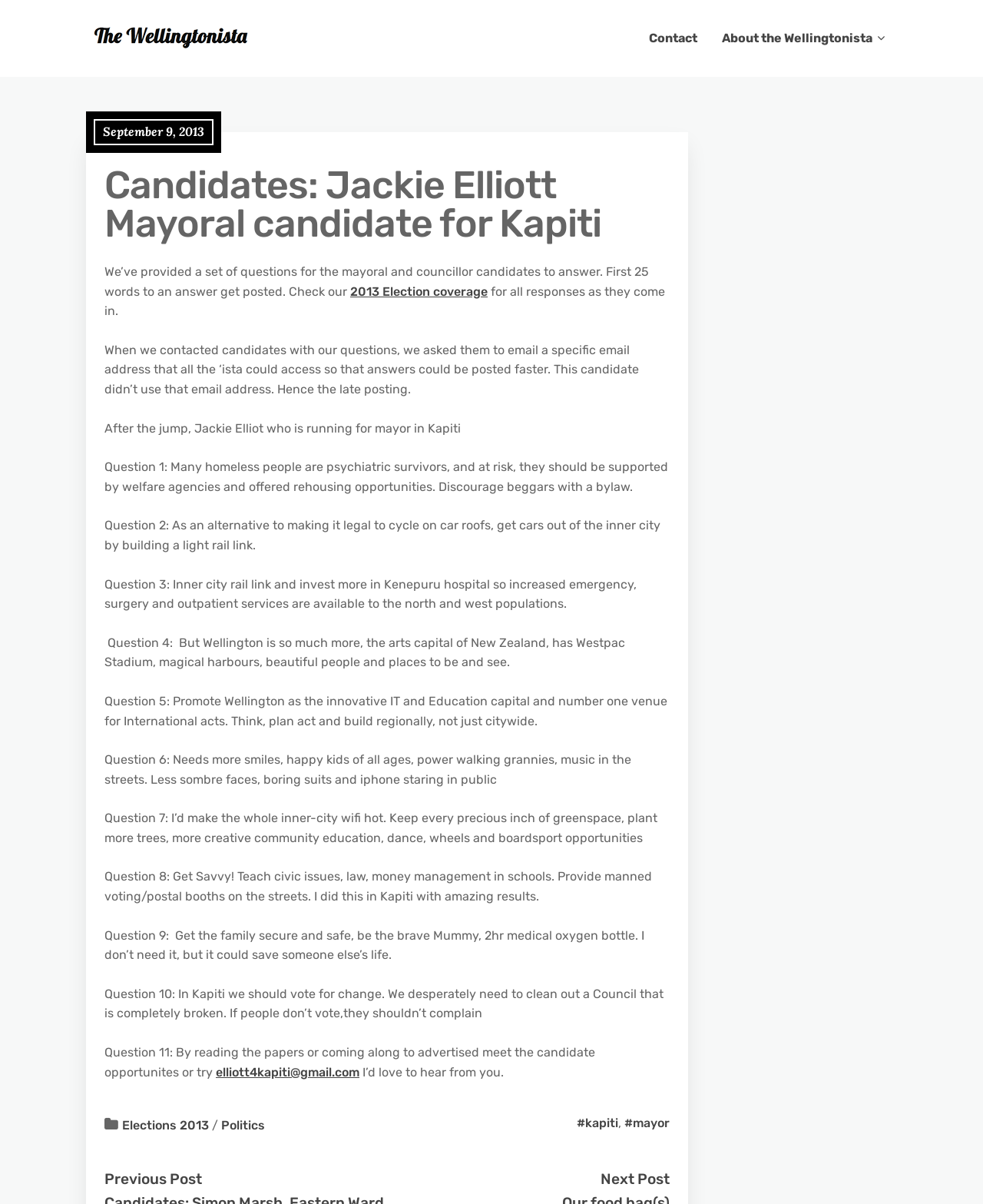Using the details in the image, give a detailed response to the question below:
What is the email address of the candidate?

The email address of the candidate is provided at the bottom of the webpage, allowing readers to contact the candidate directly.